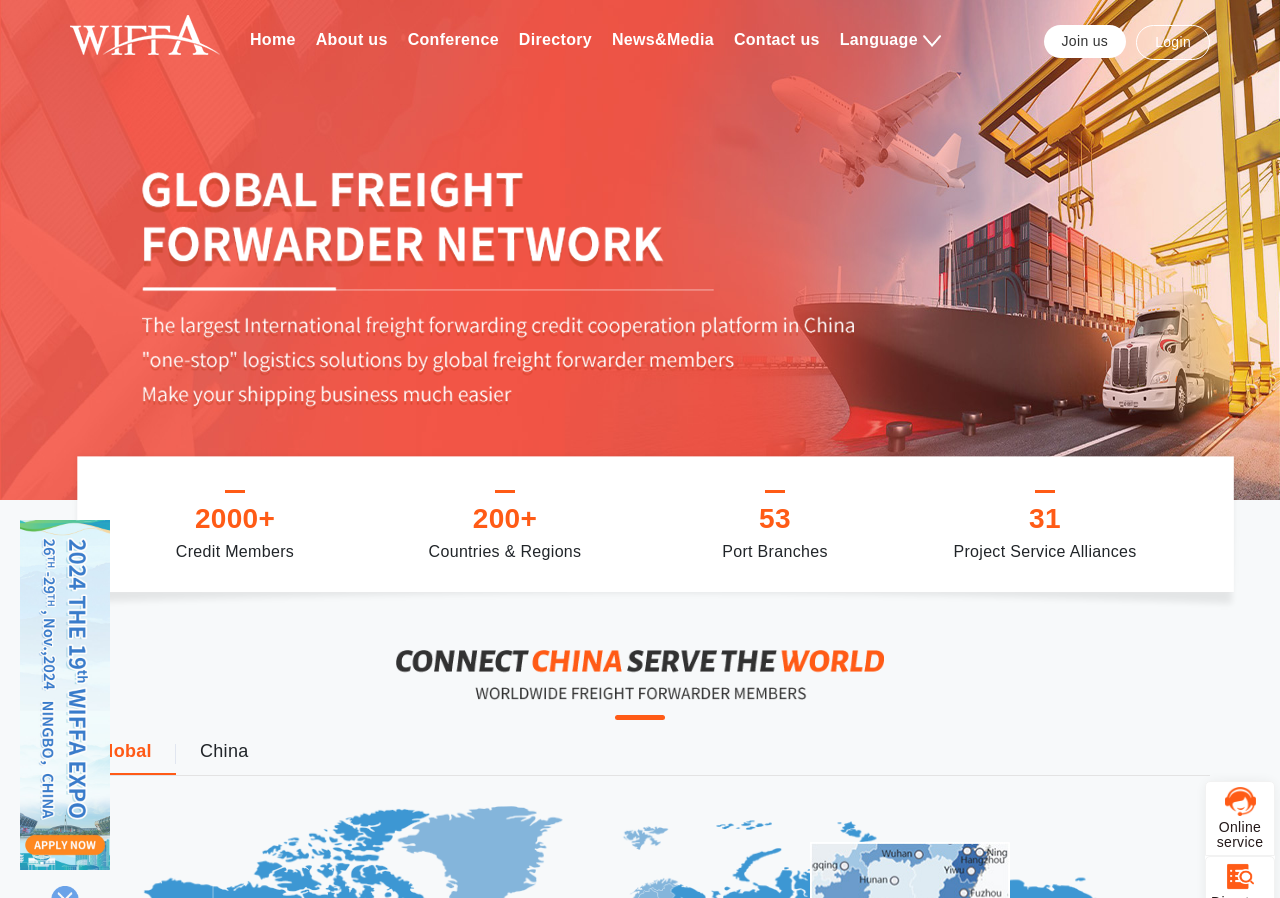Identify the bounding box for the given UI element using the description provided. Coordinates should be in the format (top-left x, top-left y, bottom-right x, bottom-right y) and must be between 0 and 1. Here is the description: Conference

[0.318, 0.035, 0.39, 0.053]